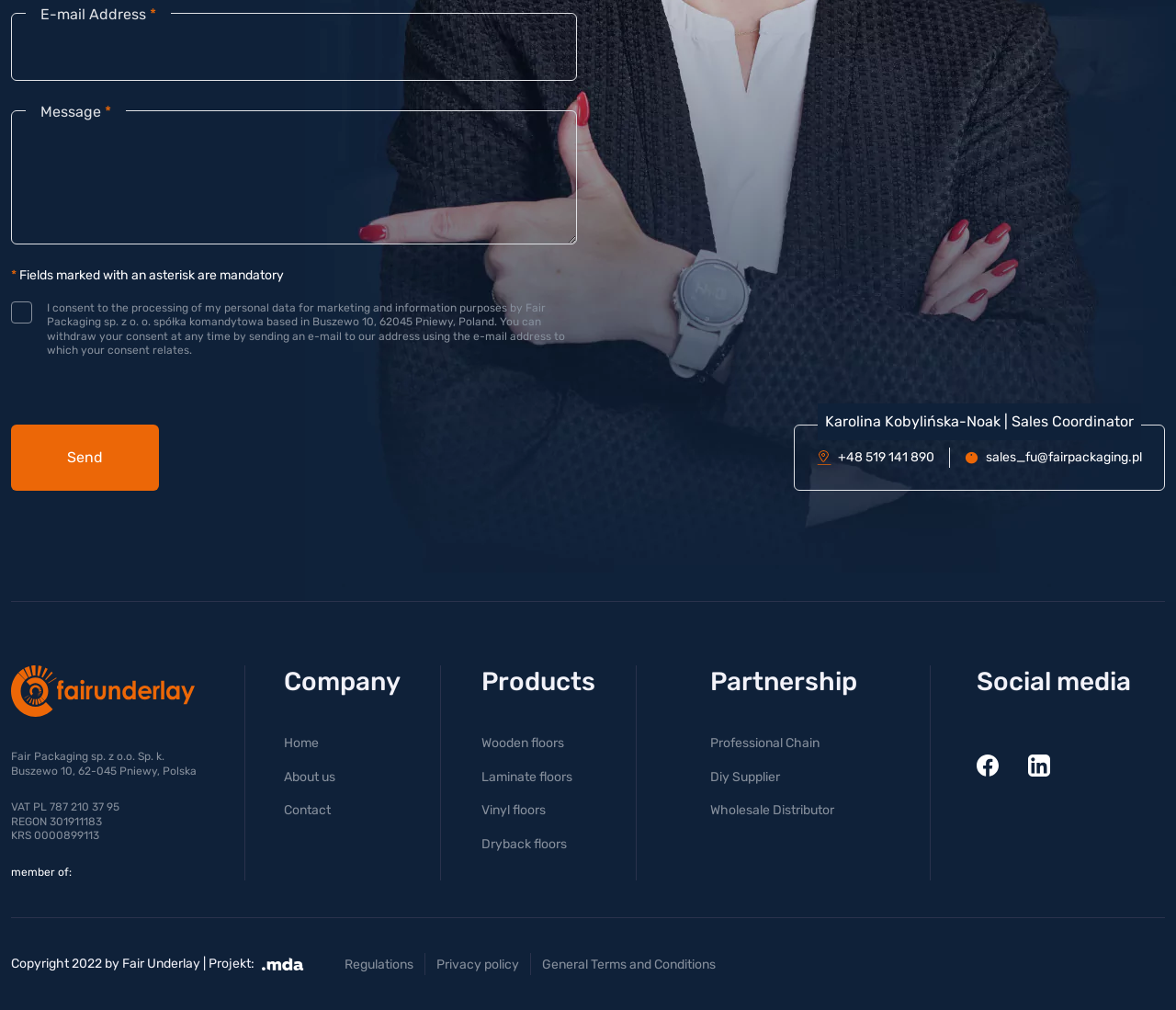Predict the bounding box of the UI element that fits this description: "Vinyl floors".

[0.409, 0.794, 0.464, 0.81]